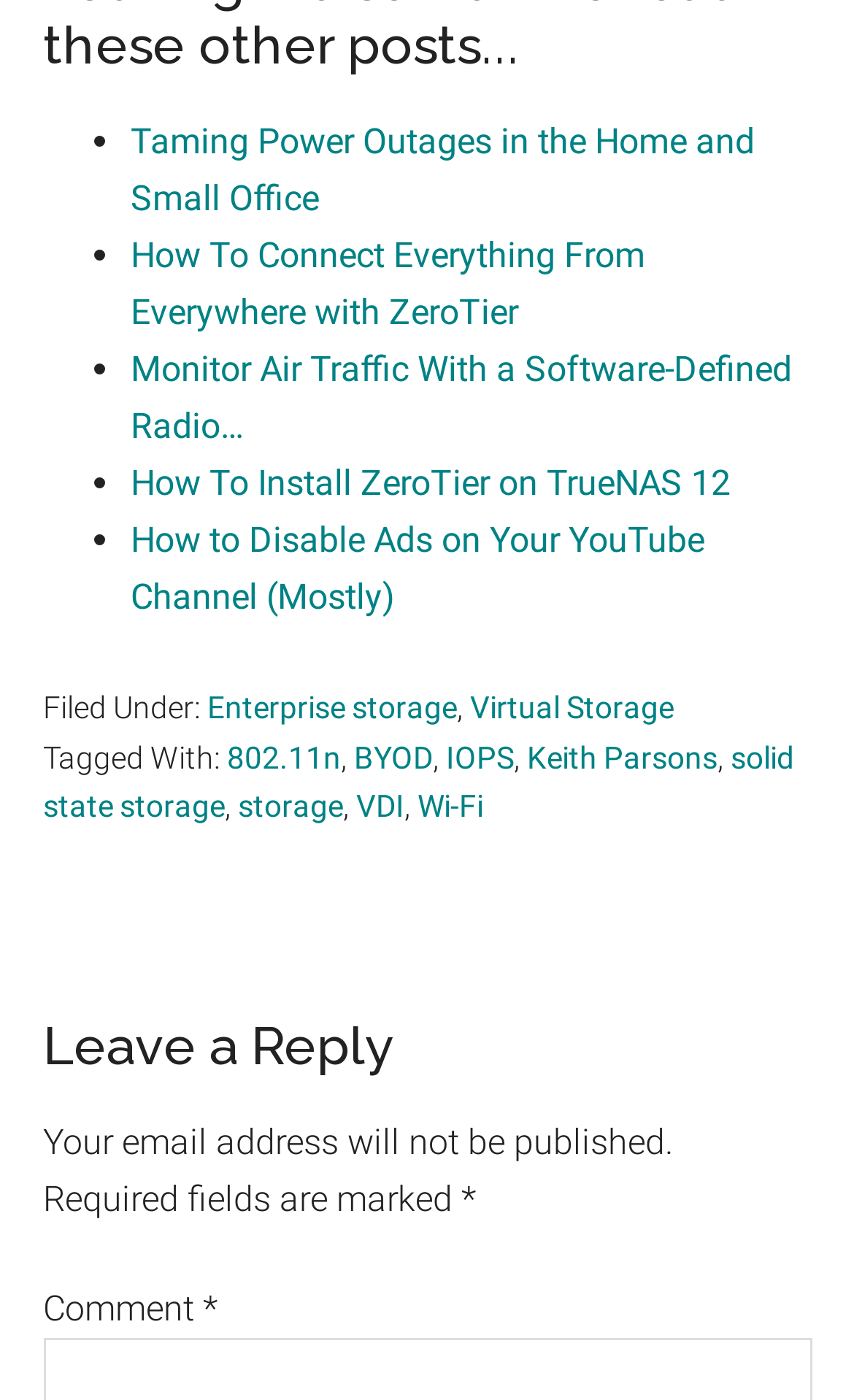Locate the bounding box coordinates of the clickable element to fulfill the following instruction: "Leave a reply to the article". Provide the coordinates as four float numbers between 0 and 1 in the format [left, top, right, bottom].

[0.05, 0.726, 0.95, 0.771]